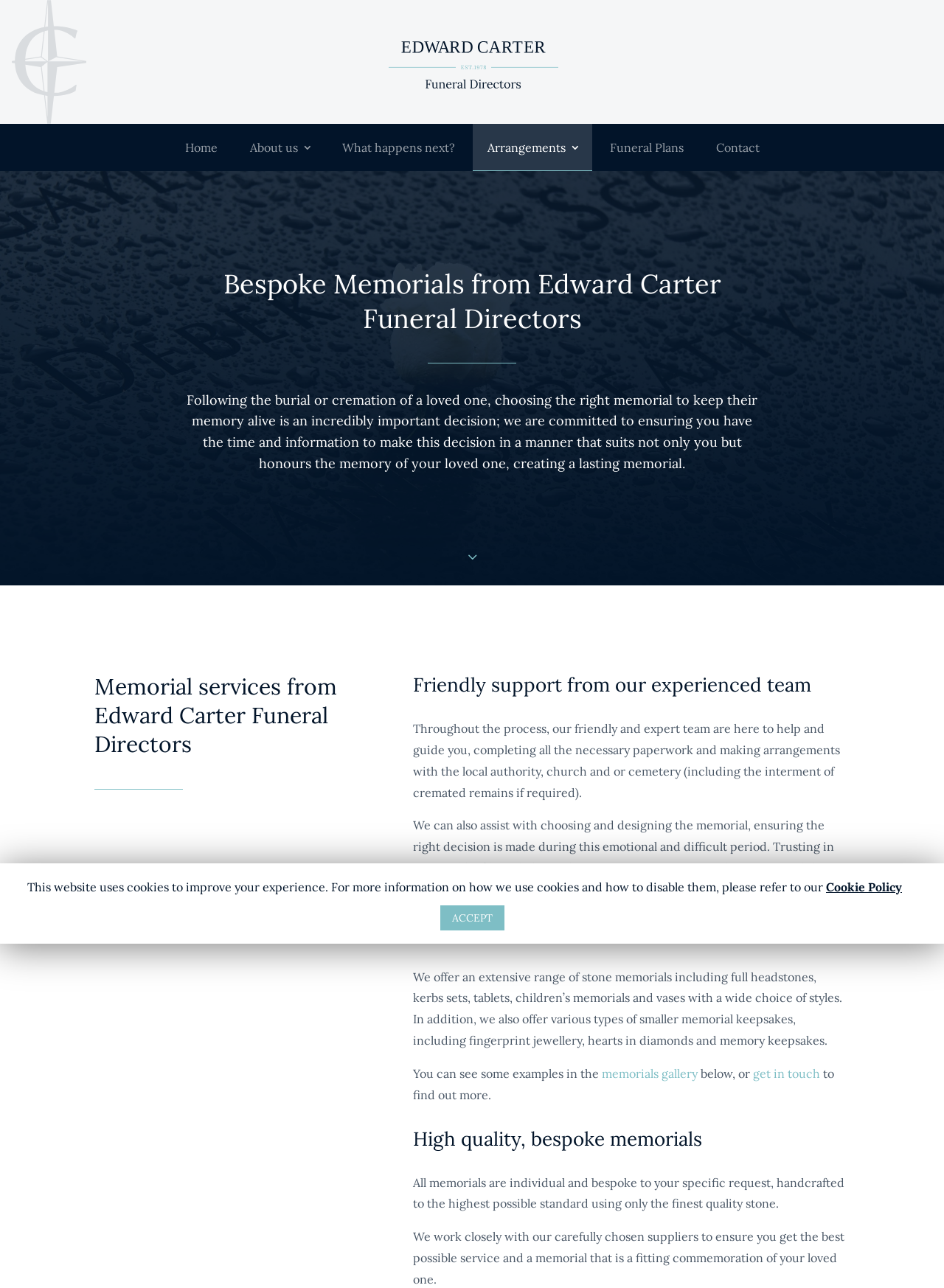Determine the bounding box coordinates of the clickable element to achieve the following action: 'Learn more about the funeral plans'. Provide the coordinates as four float values between 0 and 1, formatted as [left, top, right, bottom].

[0.63, 0.11, 0.739, 0.147]